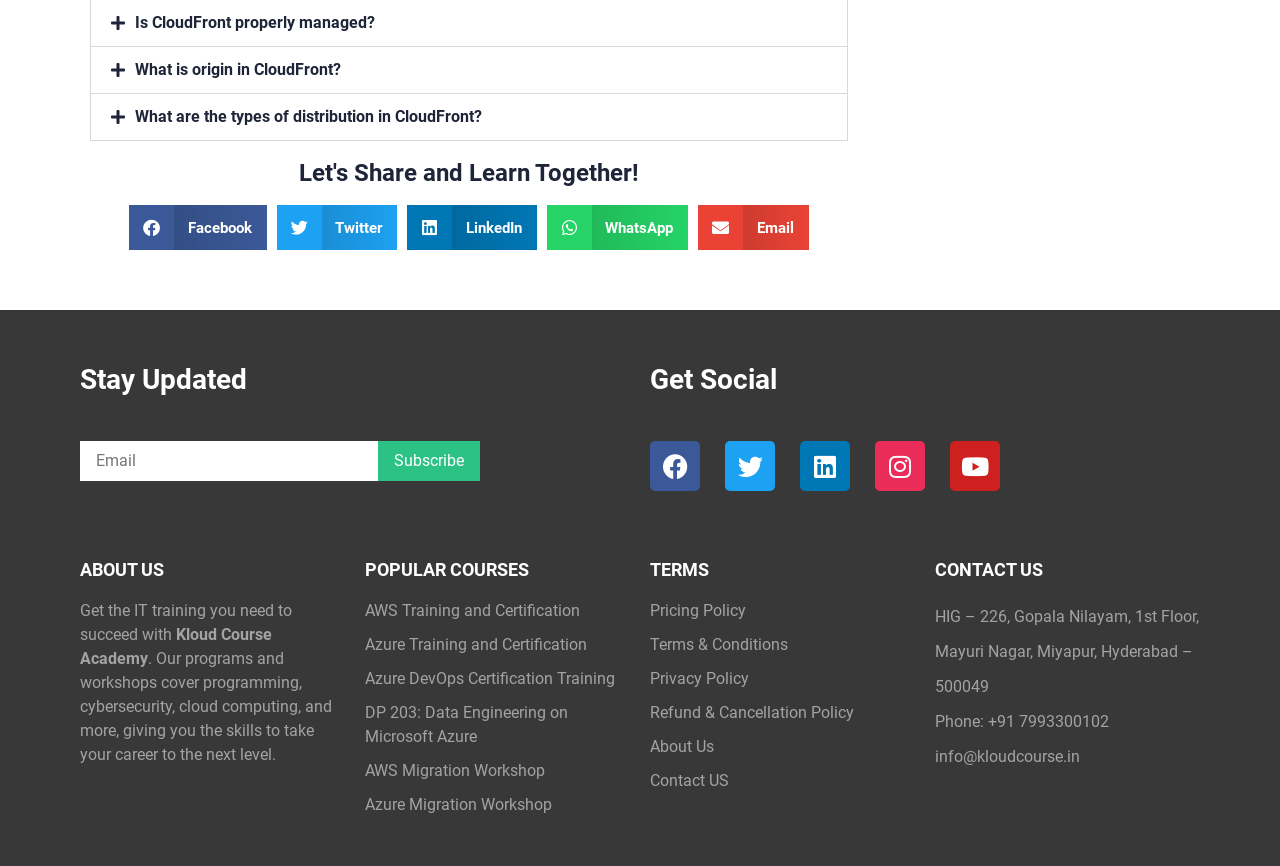Respond with a single word or phrase for the following question: 
What is the phone number of the academy?

+91 7993300102